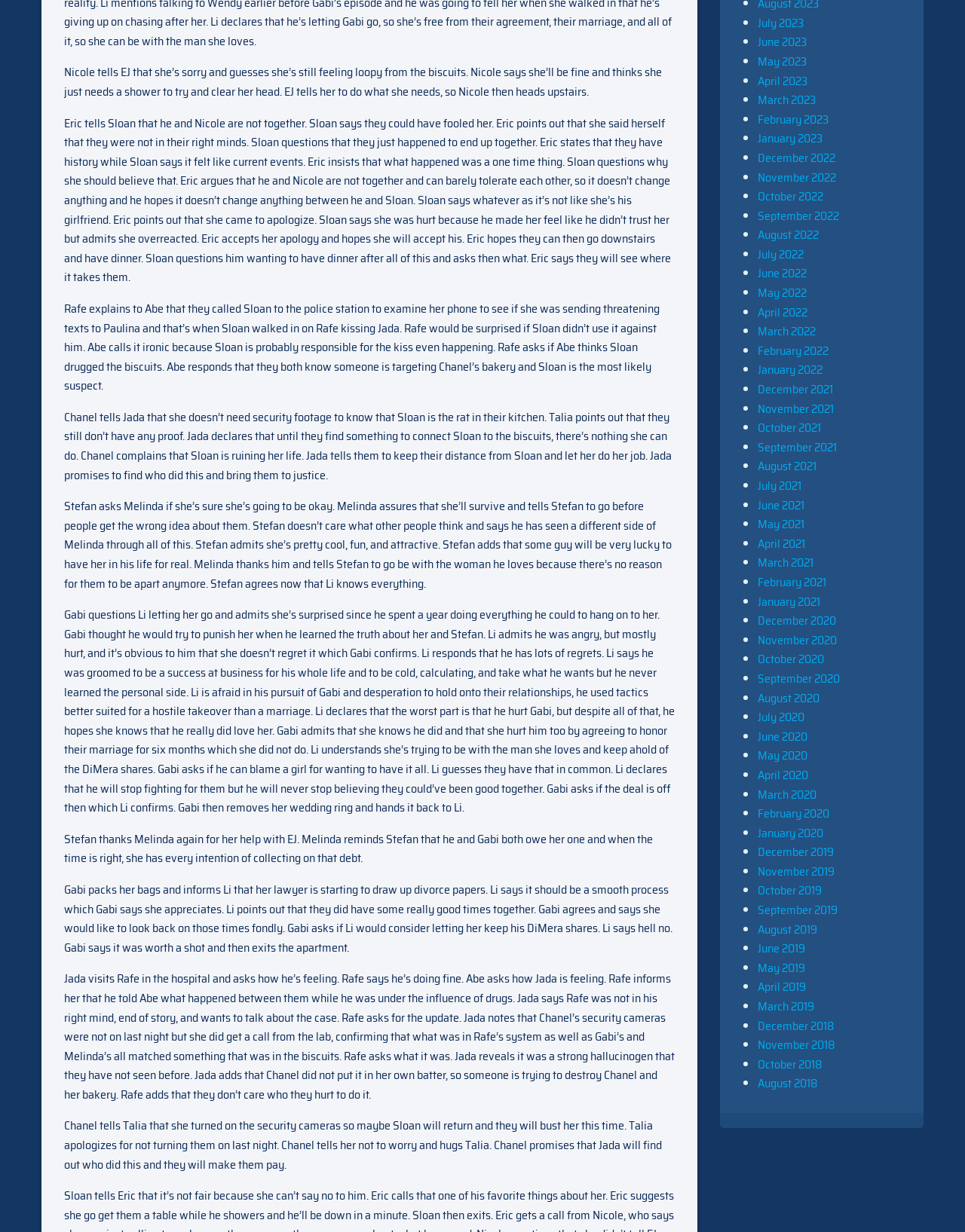What is the main topic of this webpage?
Using the picture, provide a one-word or short phrase answer.

TV show summary